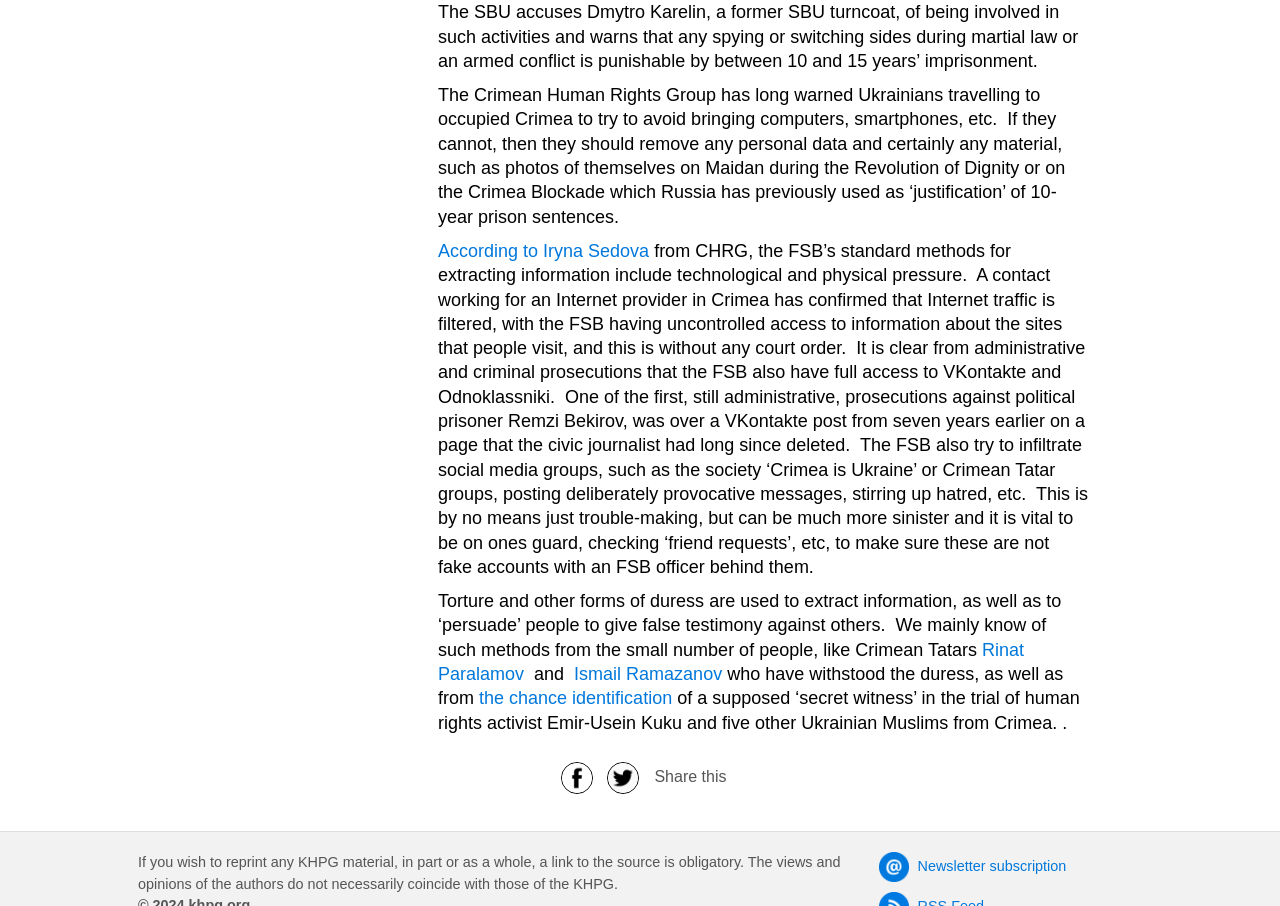Bounding box coordinates should be provided in the format (top-left x, top-left y, bottom-right x, bottom-right y) with all values between 0 and 1. Identify the bounding box for this UI element: Ismail Ramazanov

[0.449, 0.733, 0.564, 0.755]